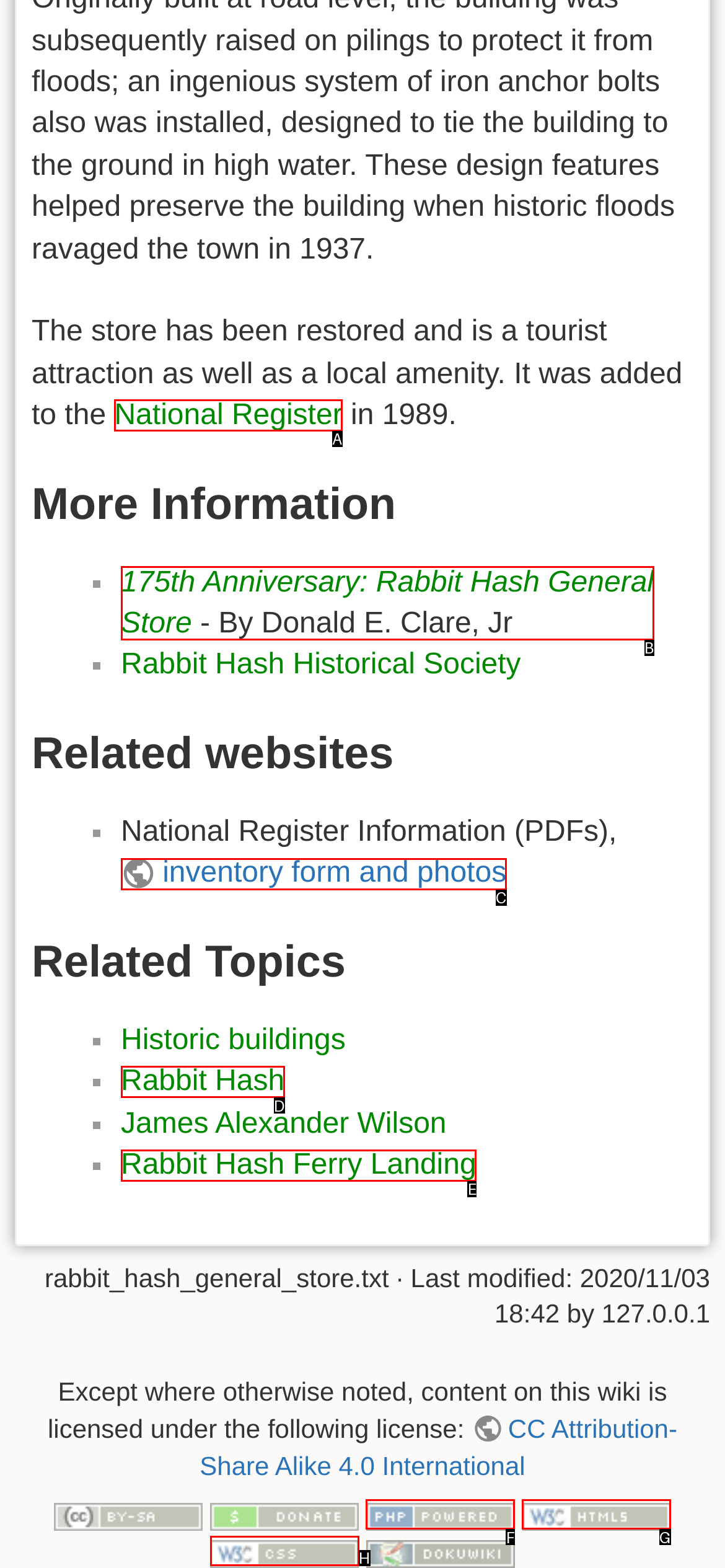From the given options, indicate the letter that corresponds to the action needed to complete this task: Click on National Register. Respond with only the letter.

A